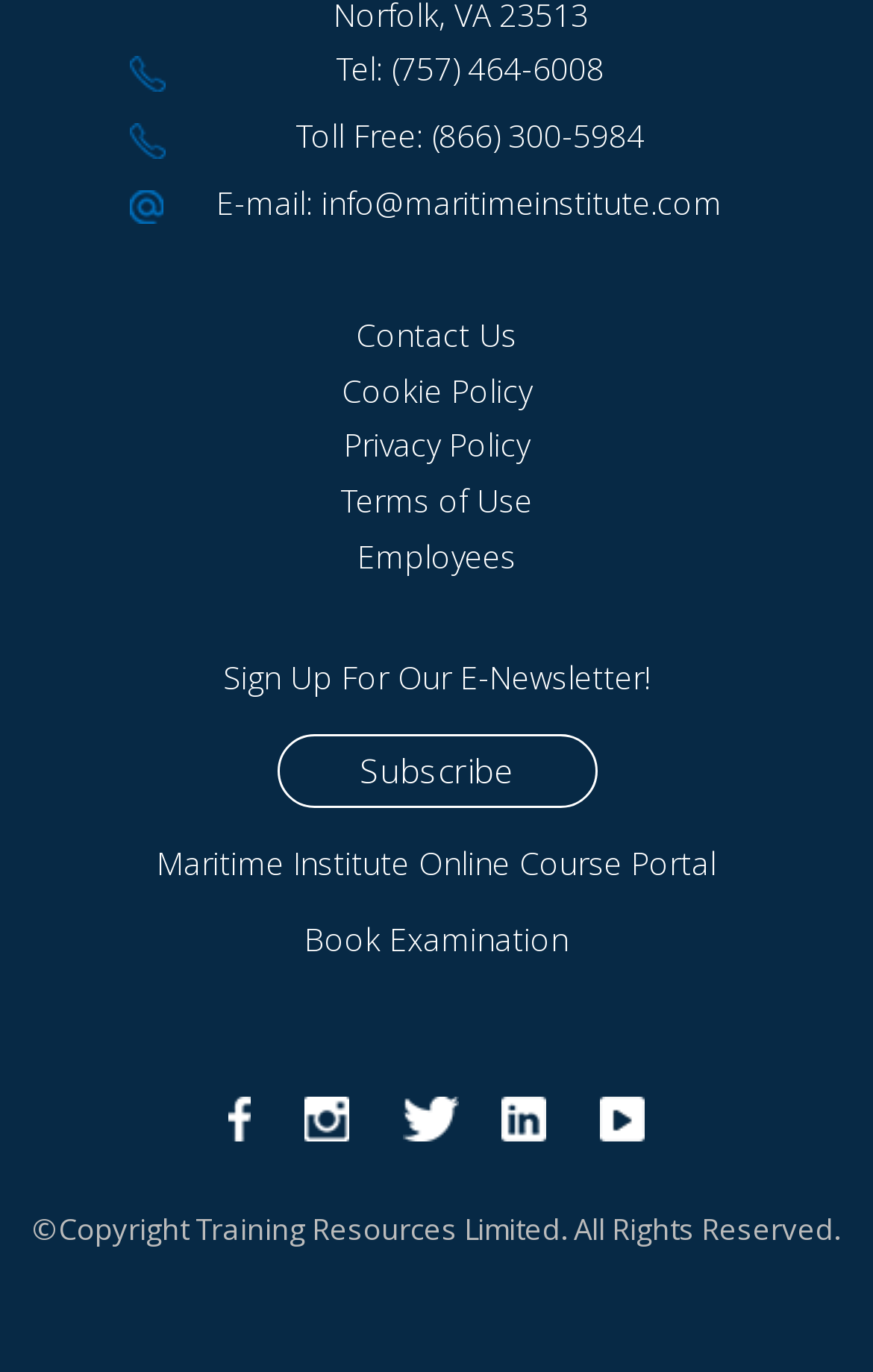Find the bounding box coordinates of the element to click in order to complete the given instruction: "Contact us."

[0.408, 0.229, 0.592, 0.26]